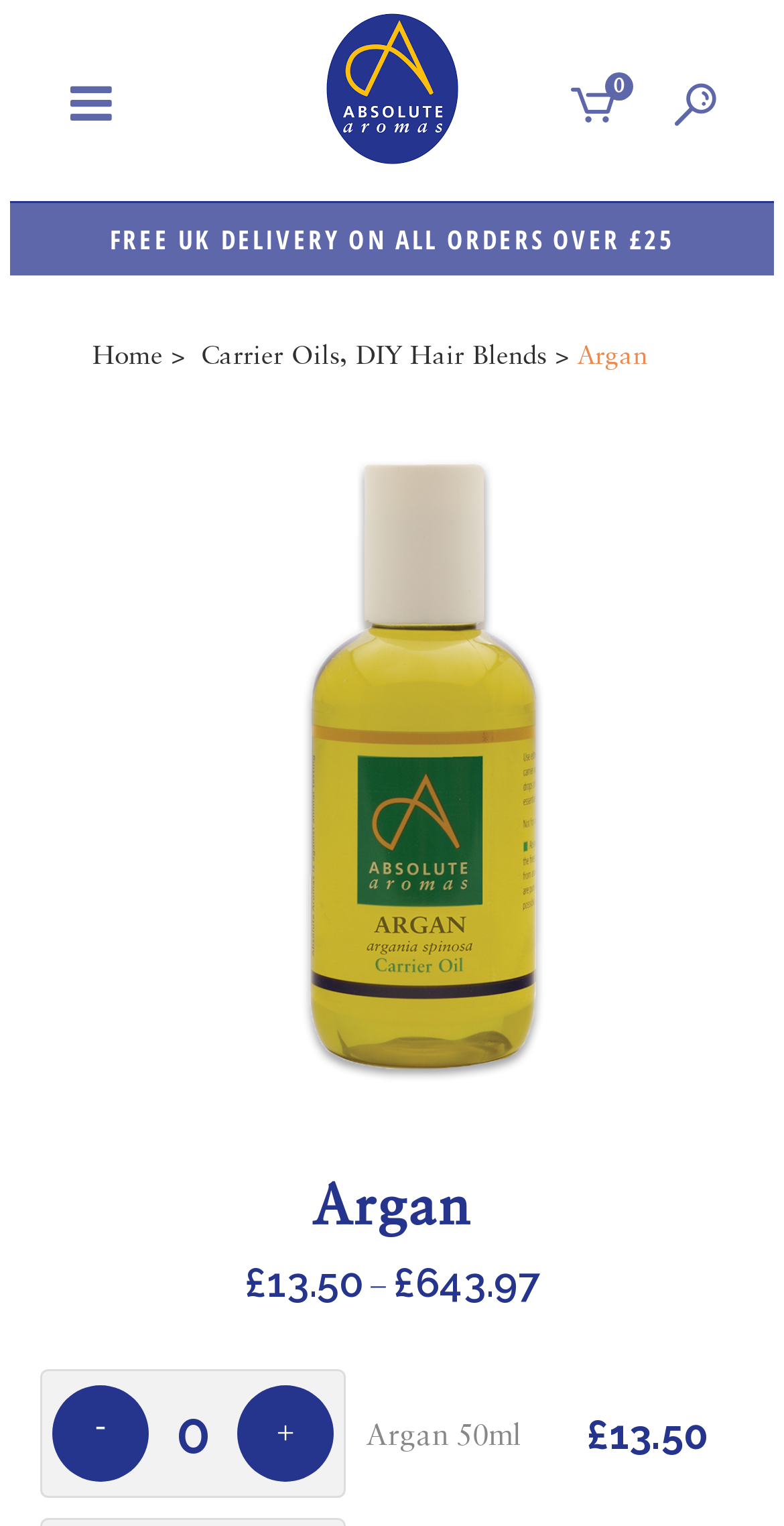Identify the bounding box for the UI element that is described as follows: "alt="Logo"".

[0.41, 0.007, 0.59, 0.125]